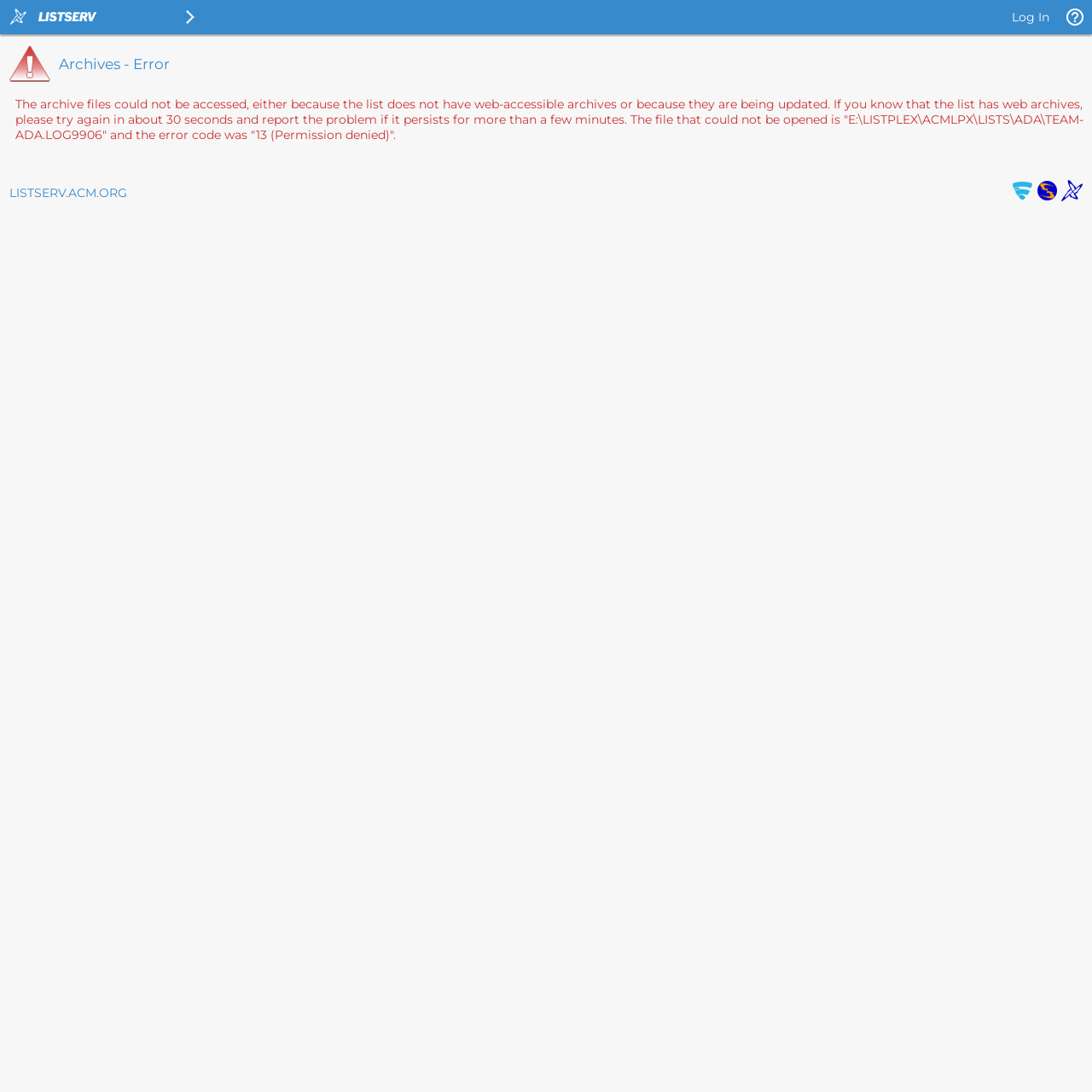Create a detailed summary of the webpage's content and design.

The webpage appears to be an error page from LISTSERV, a email list manager. At the top left, there are three images: the LISTSERV email list manager logo, the LISTSERV ACM.ORG logo, and the LISTSERV menu icon. On the top right, there is a "Log In" button with a link and an image.

Below the top section, there is a heading that reads "Archives - Error". This heading is centered and takes up most of the width of the page.

The main content of the page is a paragraph of text that explains the error. It states that the archive files could not be accessed, either because the list does not have web-accessible archives or because they are being updated. The text provides more details about the error, including the file that could not be opened and the error code.

At the bottom of the page, there is a section with three links: LISTSERV.ACM.ORG, Secured by F-Secure Anti-Virus, CataList Email List Search, and Powered by LISTSERV. Each link has a corresponding image. The LISTSERV.ACM.ORG link is on the left, while the other three links are on the right.